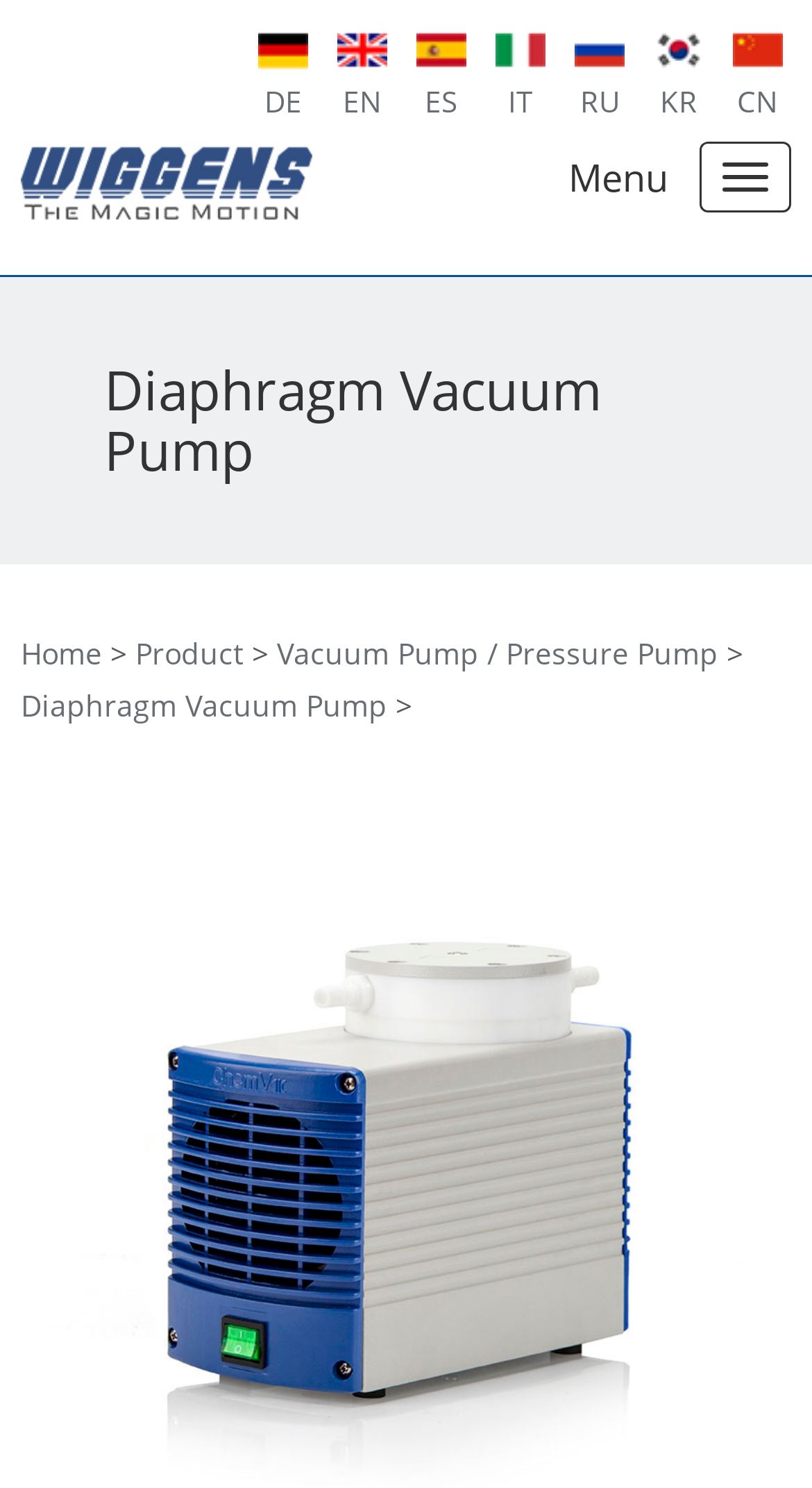What is the type of pump?
Please provide a comprehensive and detailed answer to the question.

I determined the type of pump by examining the heading text, which is 'Diaphragm Vacuum Pump'. This suggests that the webpage is related to a specific type of pump, which is a diaphragm vacuum pump.